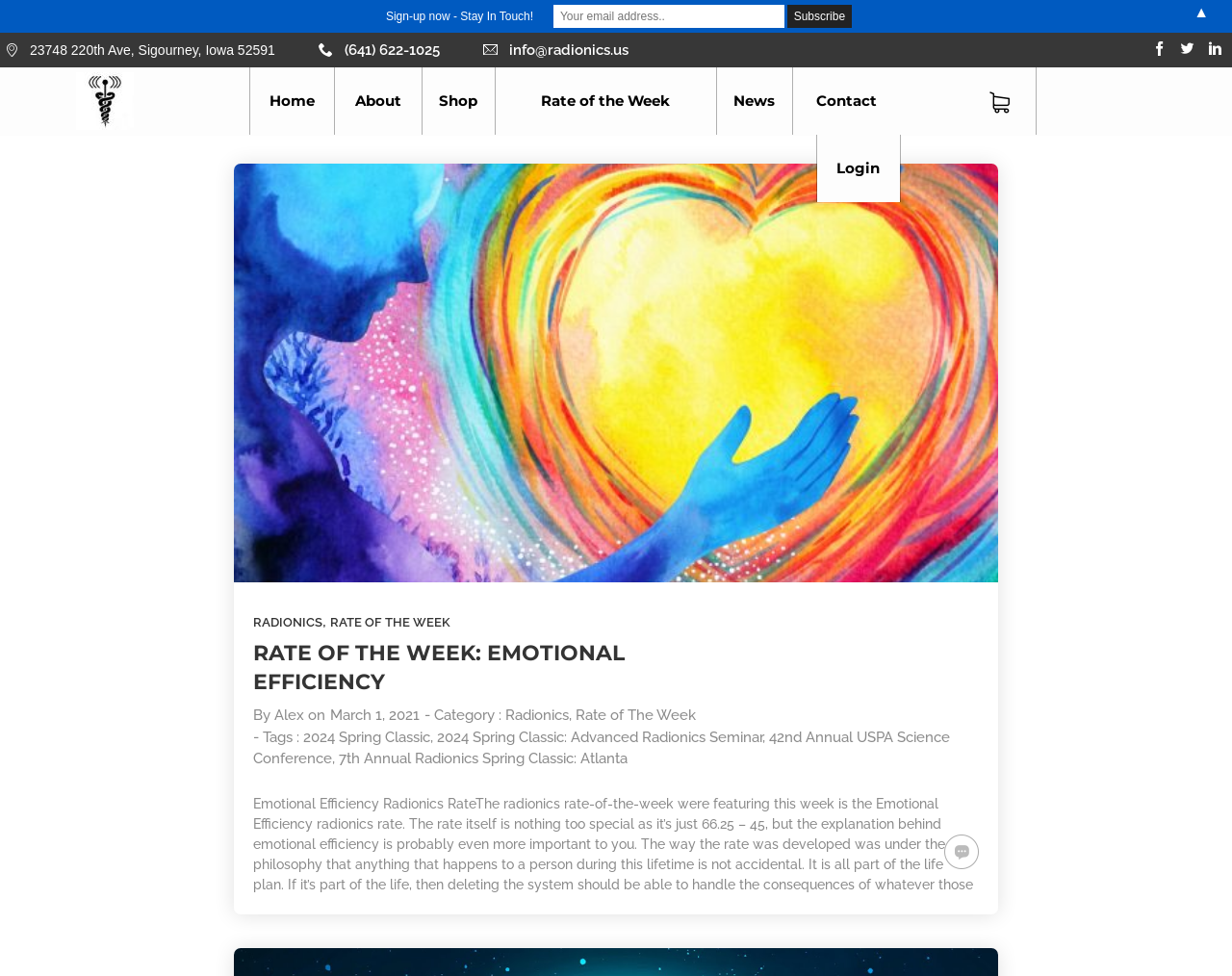Please identify the bounding box coordinates of the element's region that I should click in order to complete the following instruction: "Click the 'SHOP' button". The bounding box coordinates consist of four float numbers between 0 and 1, i.e., [left, top, right, bottom].

[0.585, 0.101, 0.621, 0.119]